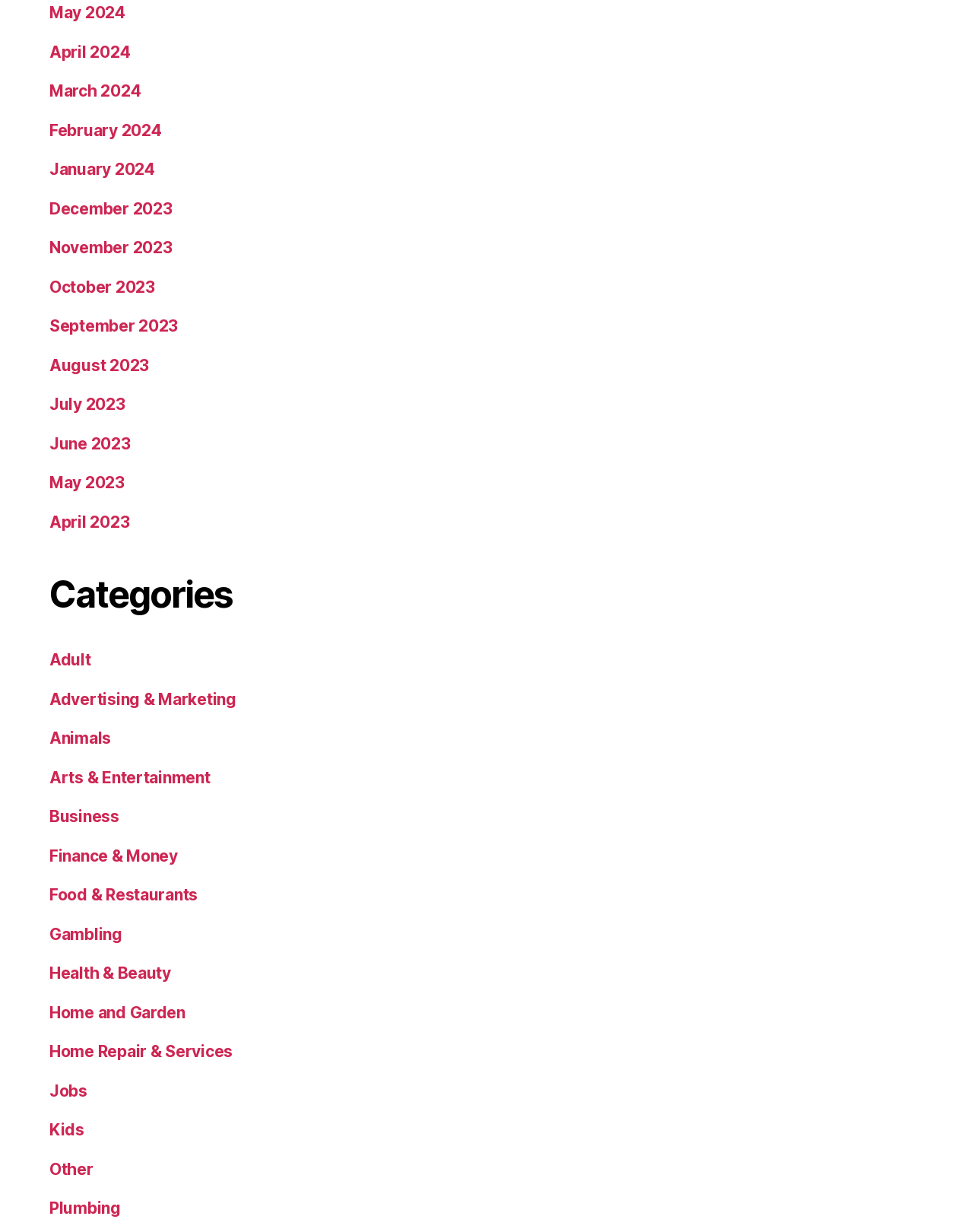Provide a one-word or short-phrase answer to the question:
What are the months listed in the top section?

2023 and 2024 months